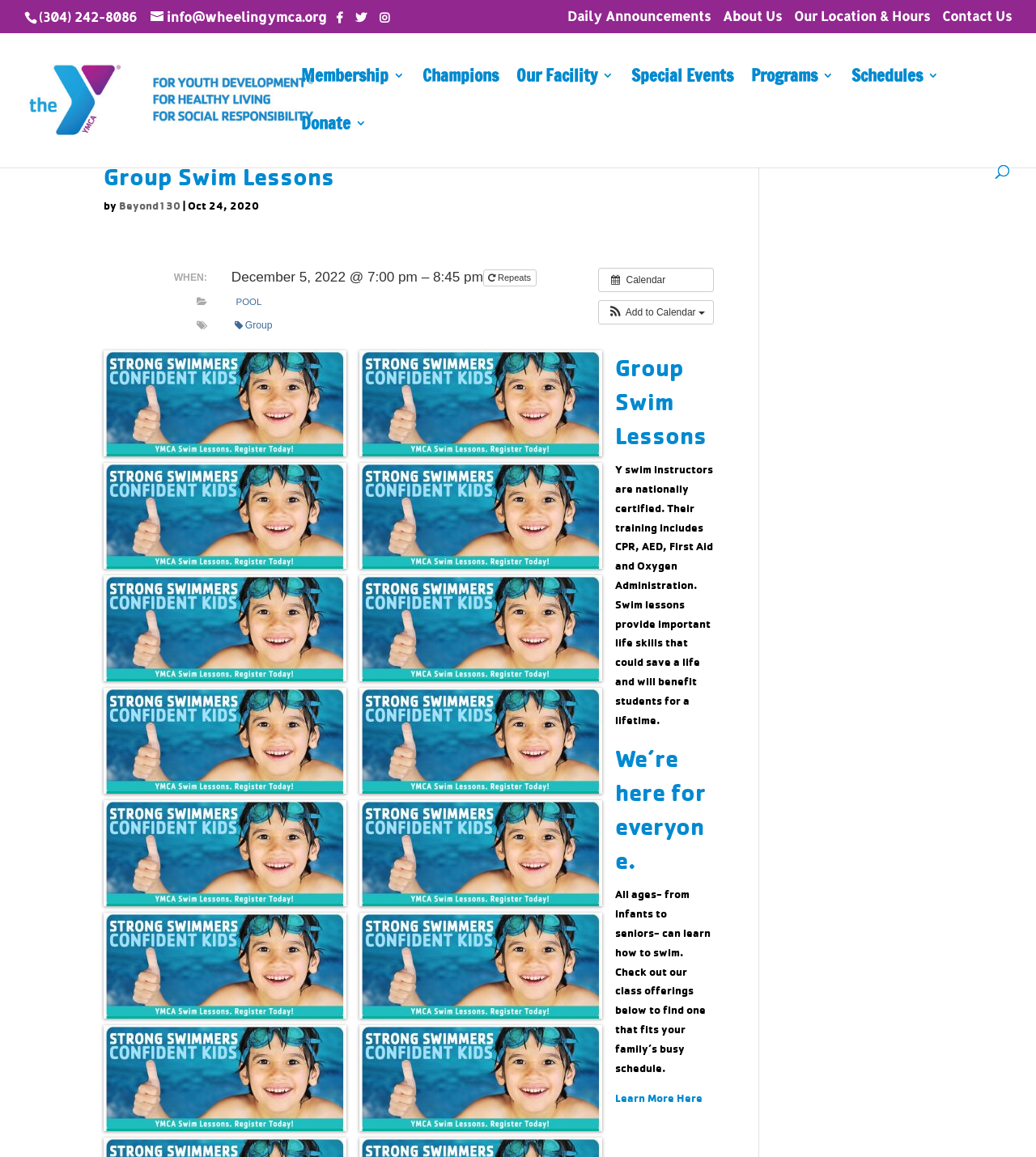Please identify the coordinates of the bounding box that should be clicked to fulfill this instruction: "Search for something".

[0.053, 0.028, 0.953, 0.03]